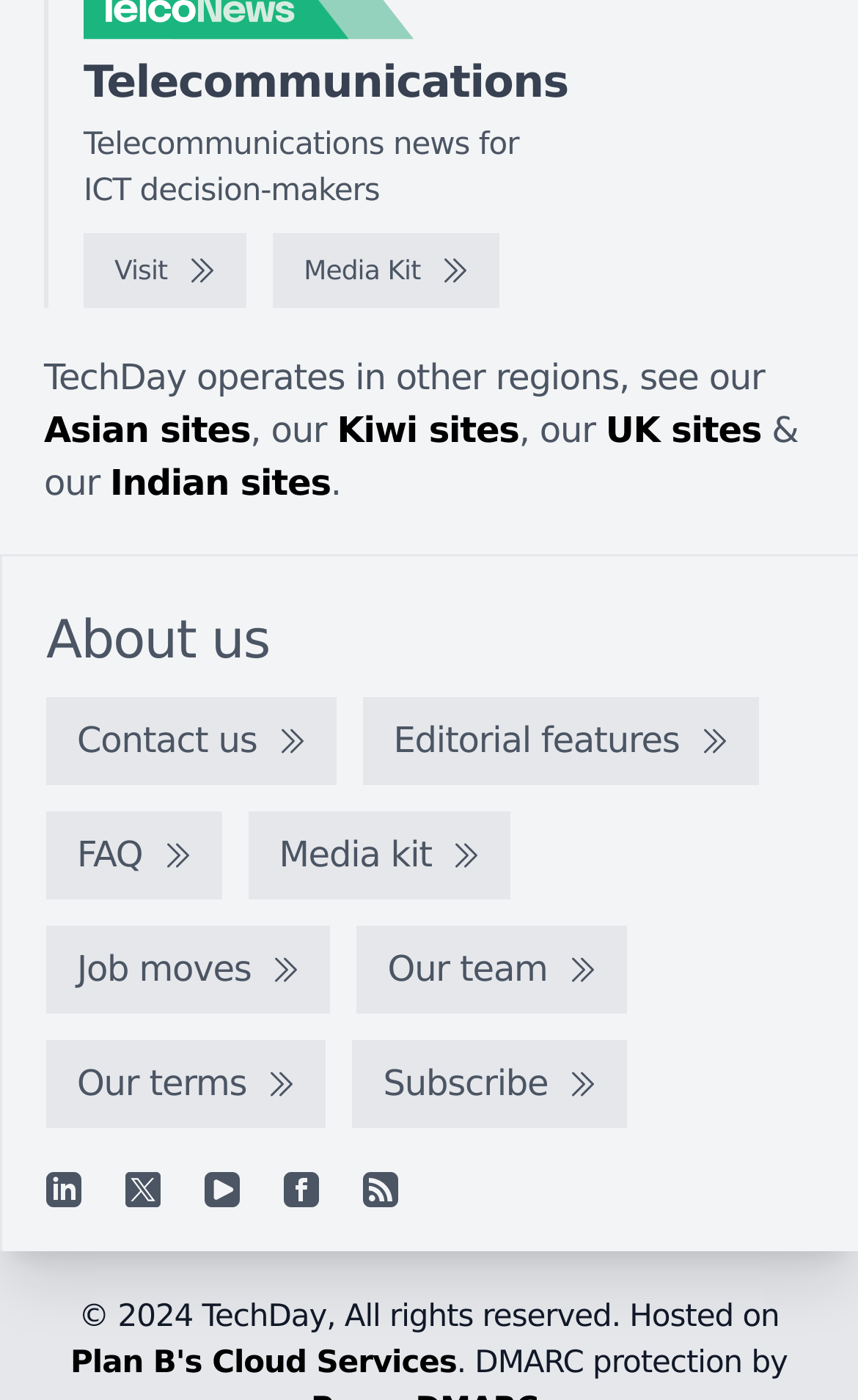Using the information in the image, give a detailed answer to the following question: What is the main topic of this website?

The main topic of this website is telecommunications, which can be inferred from the static text 'Telecommunications' at the top of the webpage, and the description 'Telecommunications news for ICT decision-makers' below it.